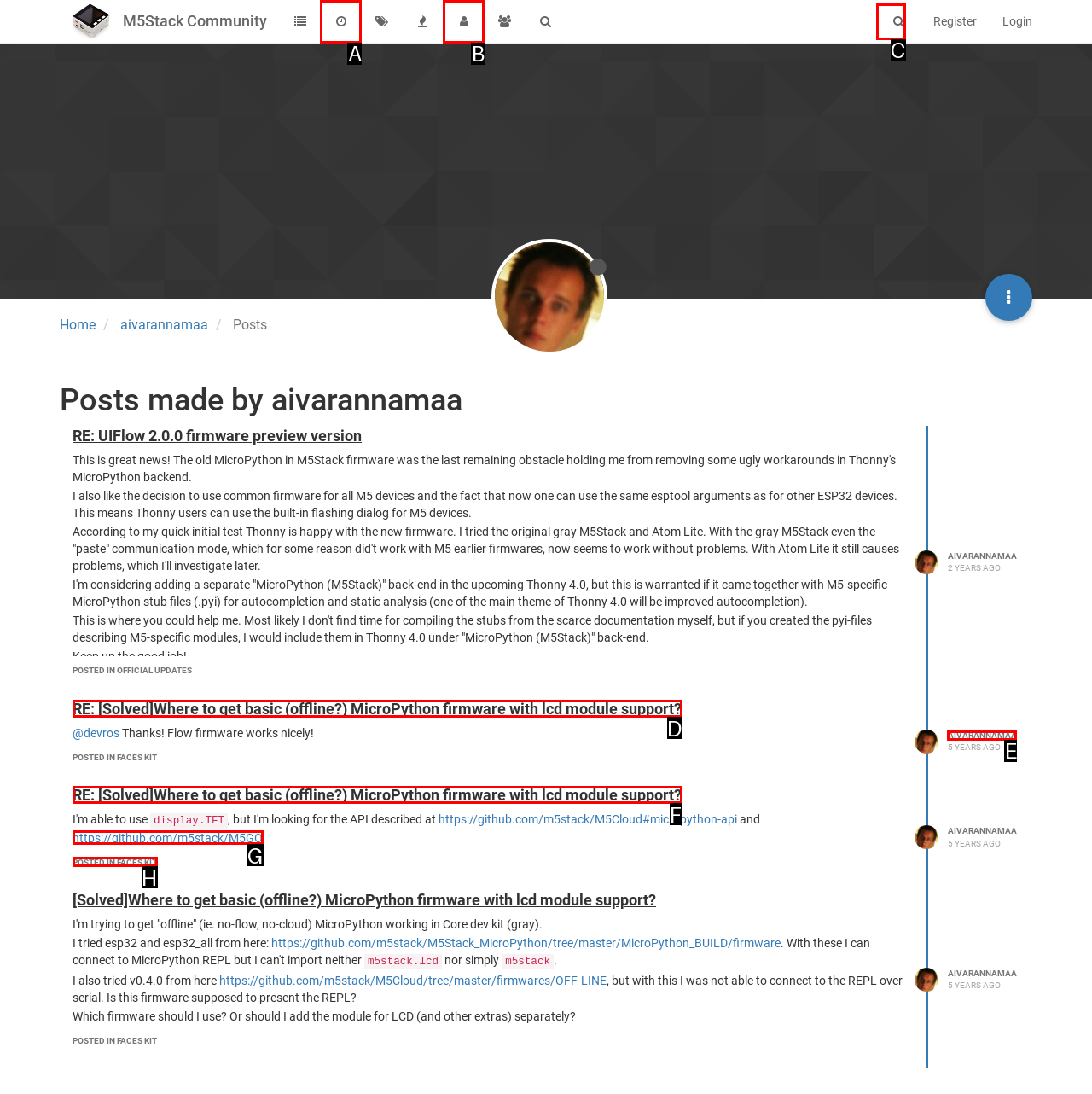Using the element description: posted in FACES Kit, select the HTML element that matches best. Answer with the letter of your choice.

H